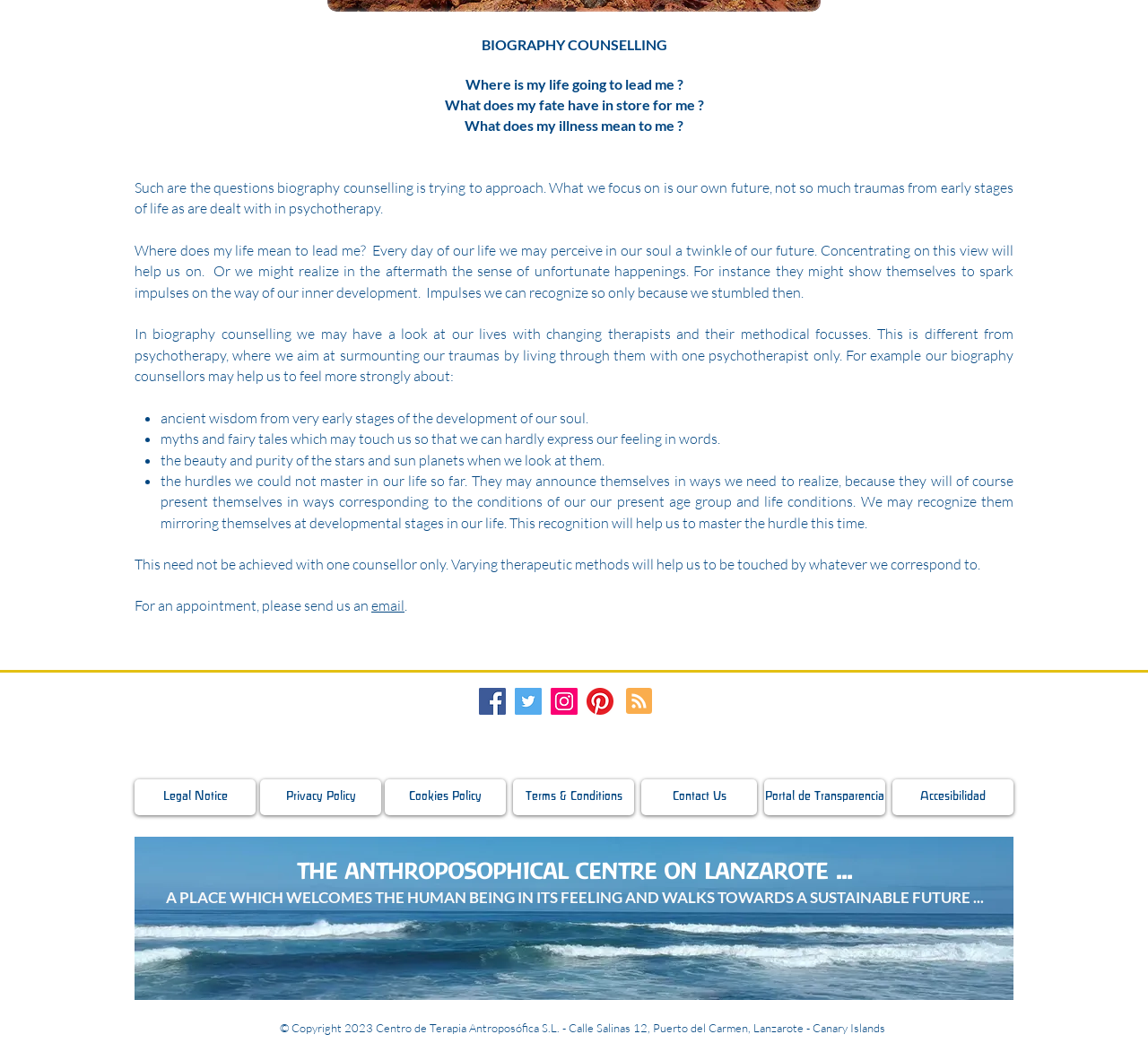Locate the bounding box for the described UI element: "Cookies Policy". Ensure the coordinates are four float numbers between 0 and 1, formatted as [left, top, right, bottom].

[0.335, 0.747, 0.441, 0.781]